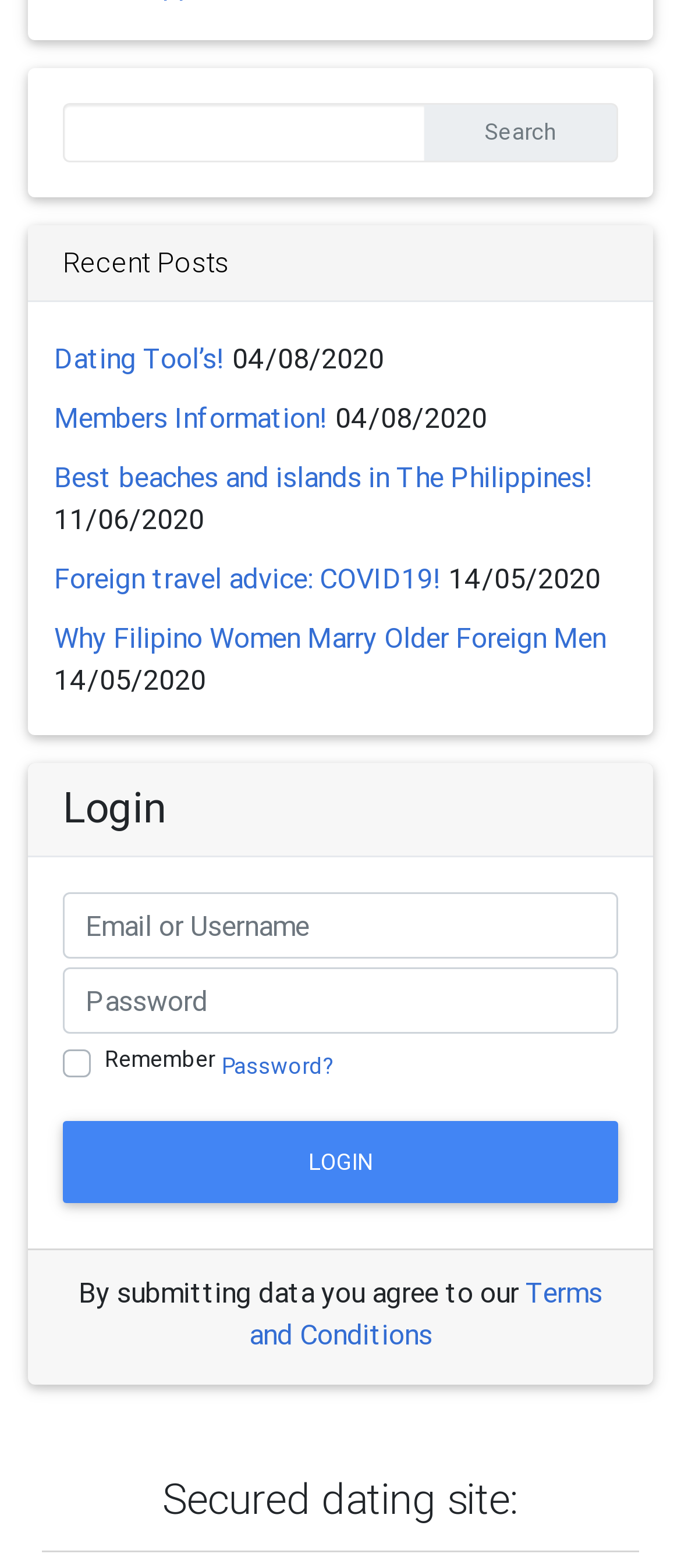Give a succinct answer to this question in a single word or phrase: 
What is the purpose of the 'Login' section?

User login